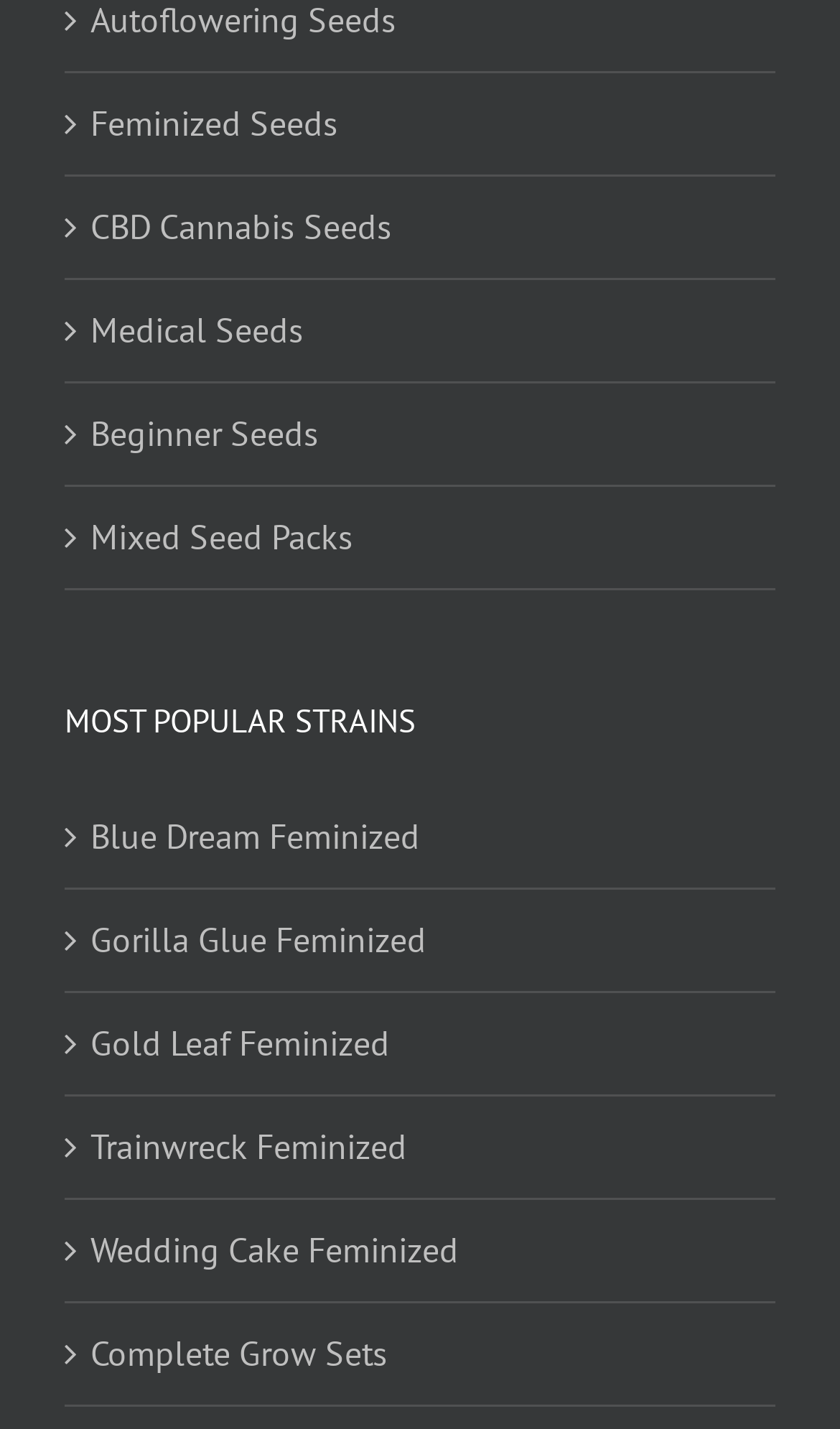Please answer the following question using a single word or phrase: How many popular strains are listed?

5